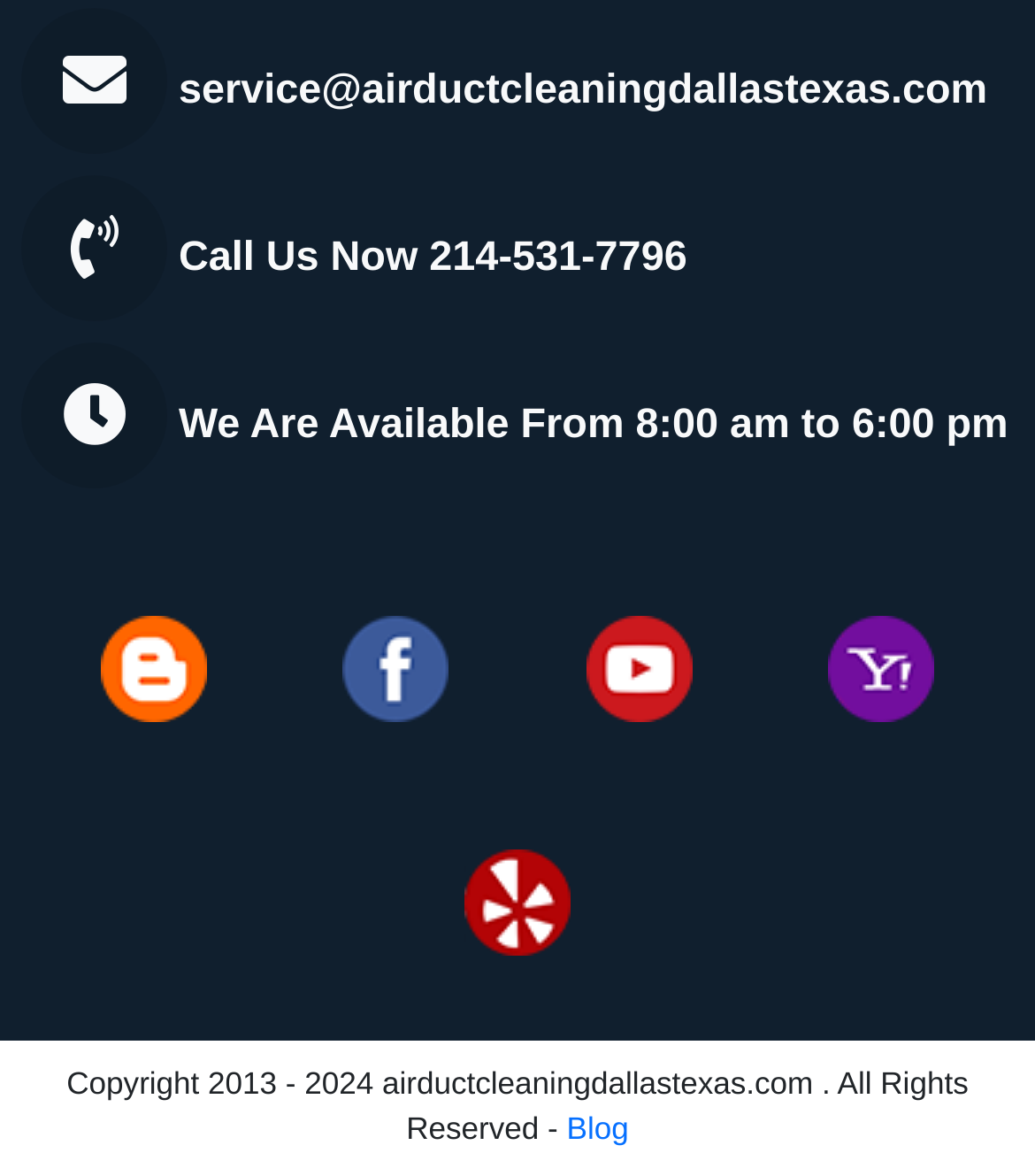Provide a brief response to the question below using a single word or phrase: 
What is the year of copyright?

2013-2024